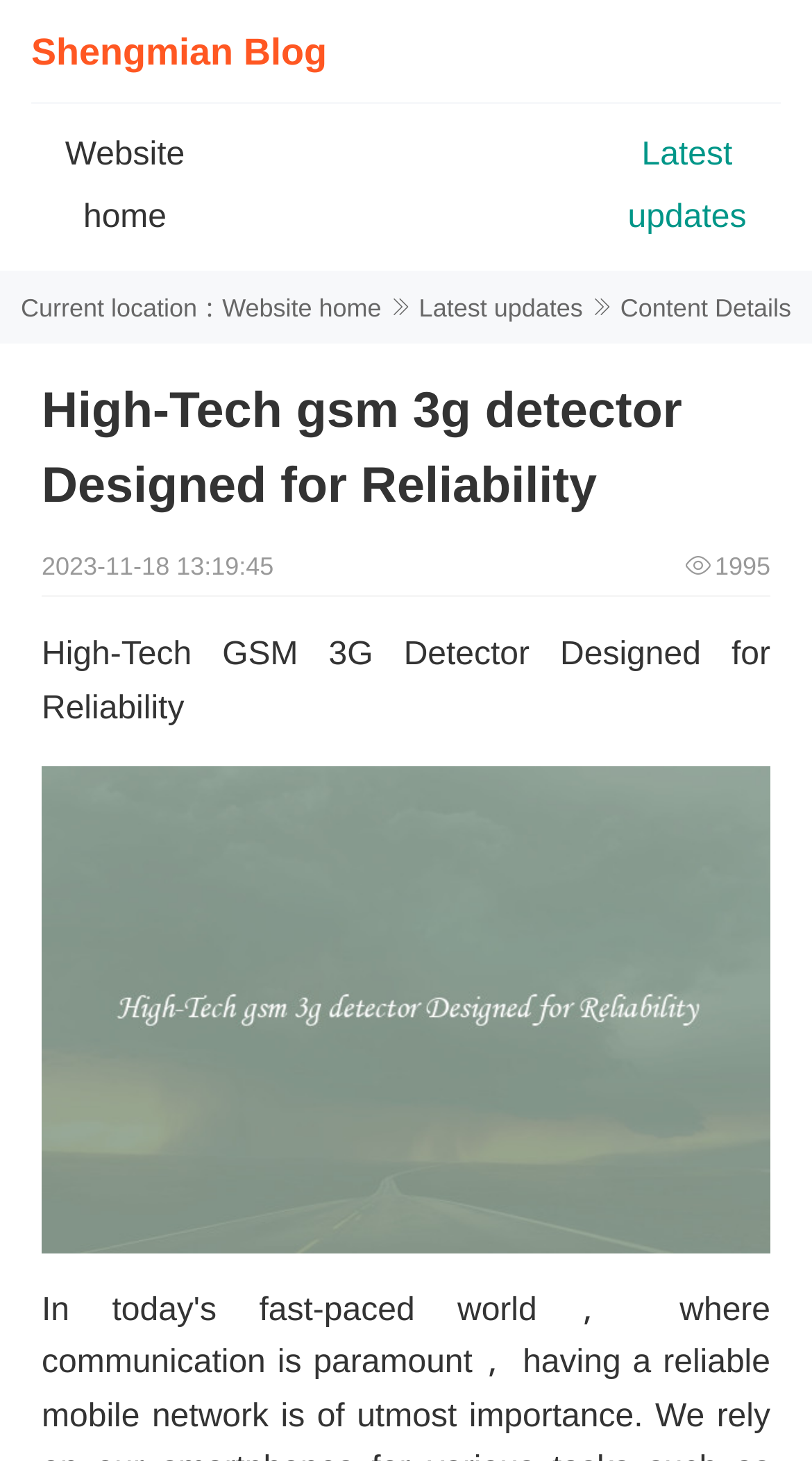Identify and provide the text of the main header on the webpage.

High-Tech gsm 3g detector Designed for Reliability